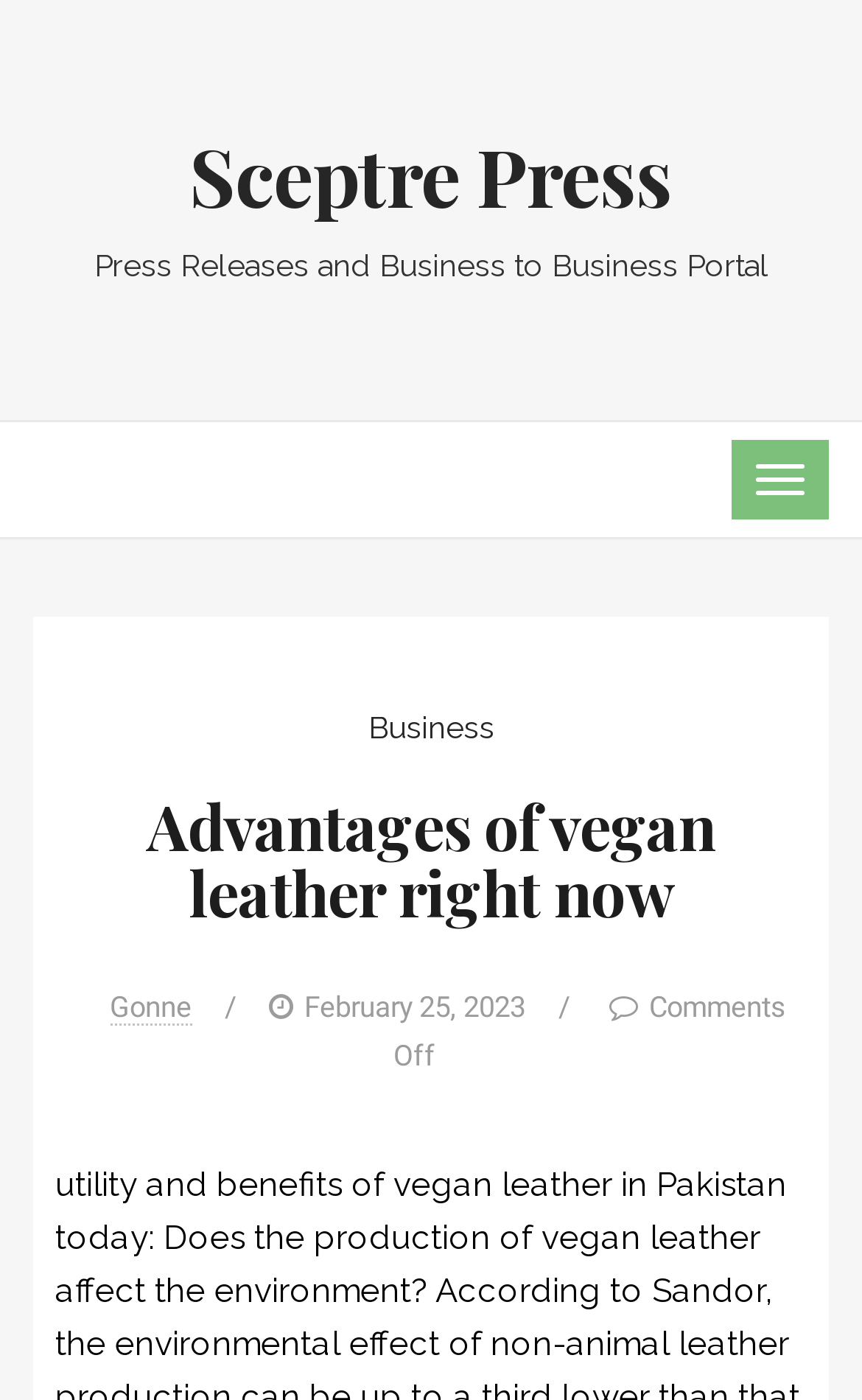Review the image closely and give a comprehensive answer to the question: How many comments are there on the press release?

The number of comments on the press release can be found at the bottom of the webpage, where it says 'Comments Off' in a static text element.